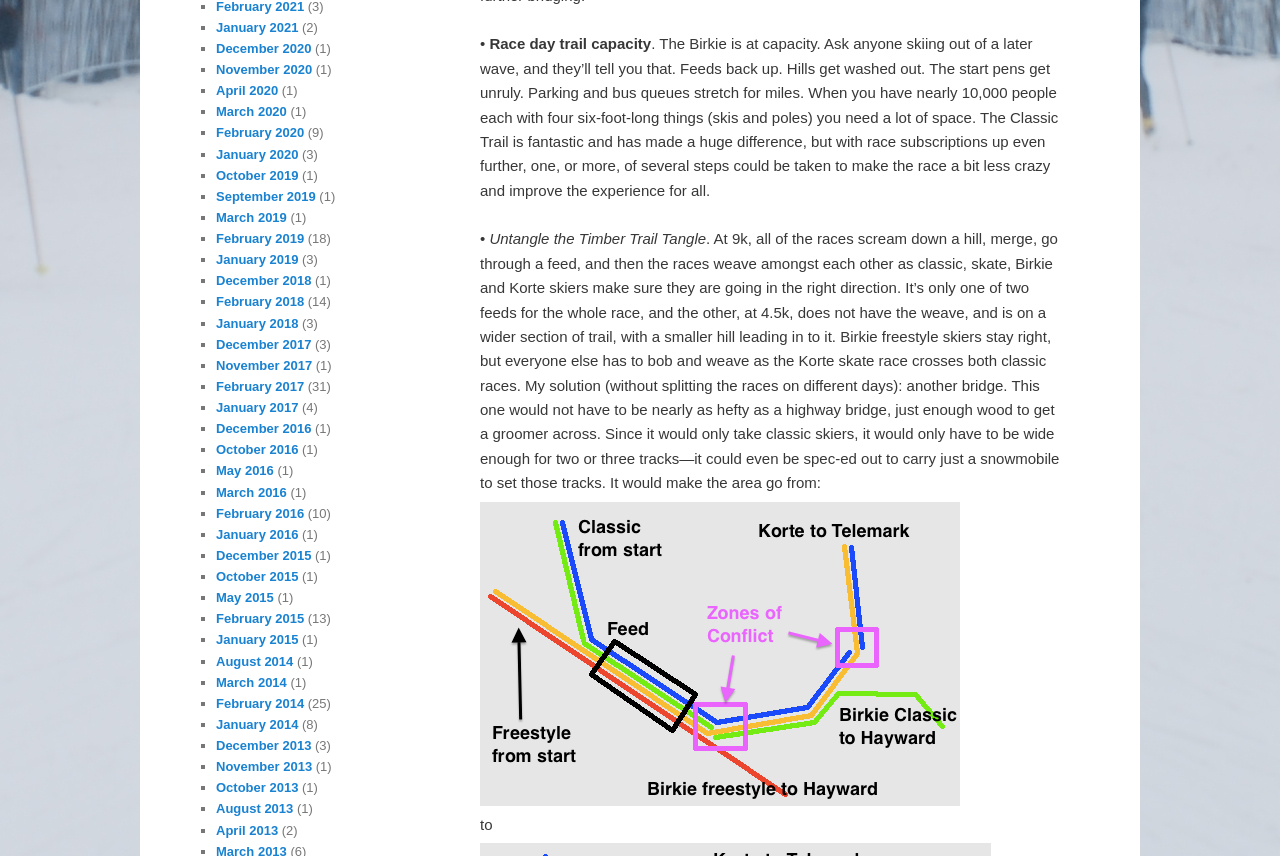How many links are there in the webpage?
Use the image to answer the question with a single word or phrase.

30